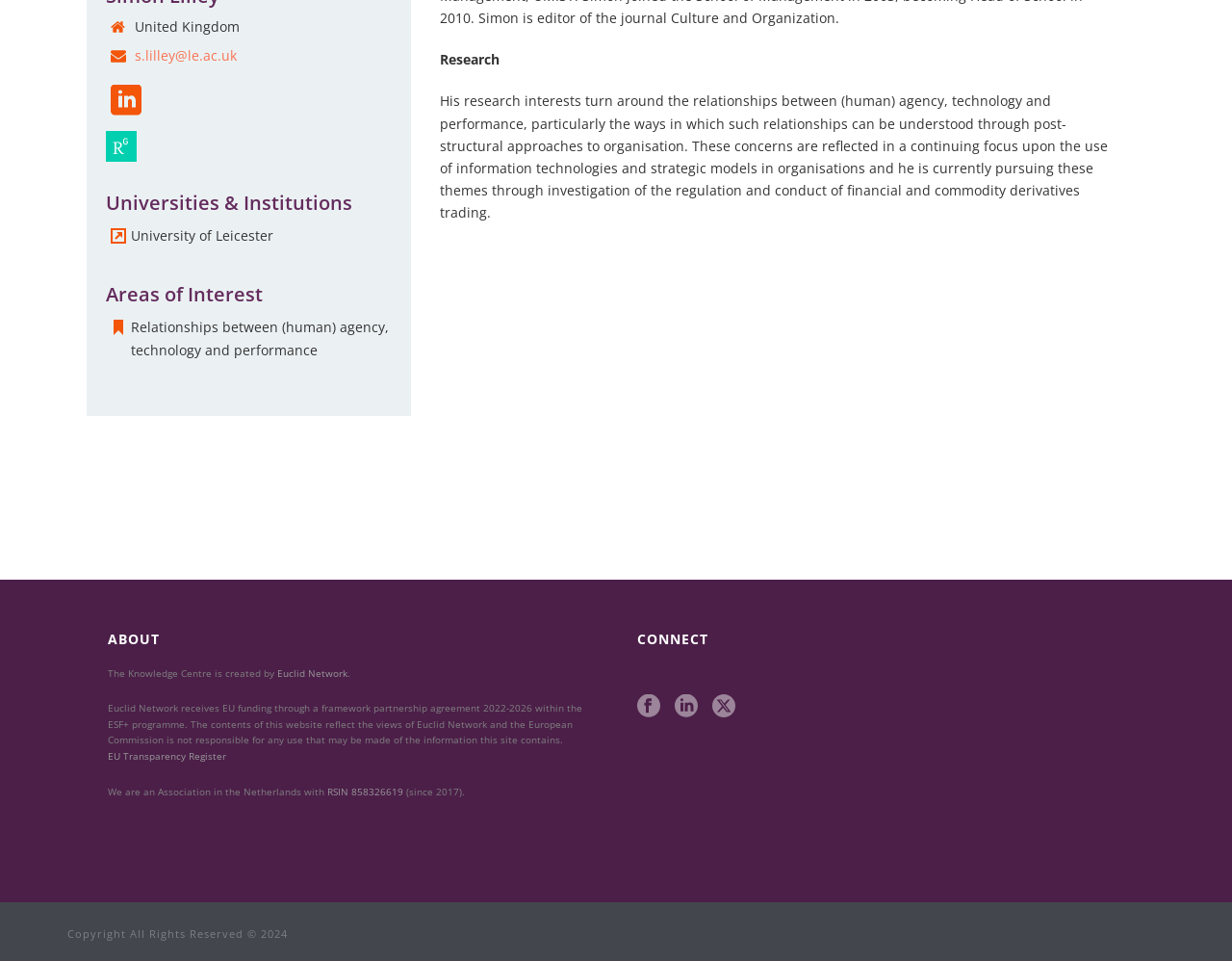Using the format (top-left x, top-left y, bottom-right x, bottom-right y), provide the bounding box coordinates for the described UI element. All values should be floating point numbers between 0 and 1: s.lilley@le.ac.uk

[0.109, 0.049, 0.192, 0.067]